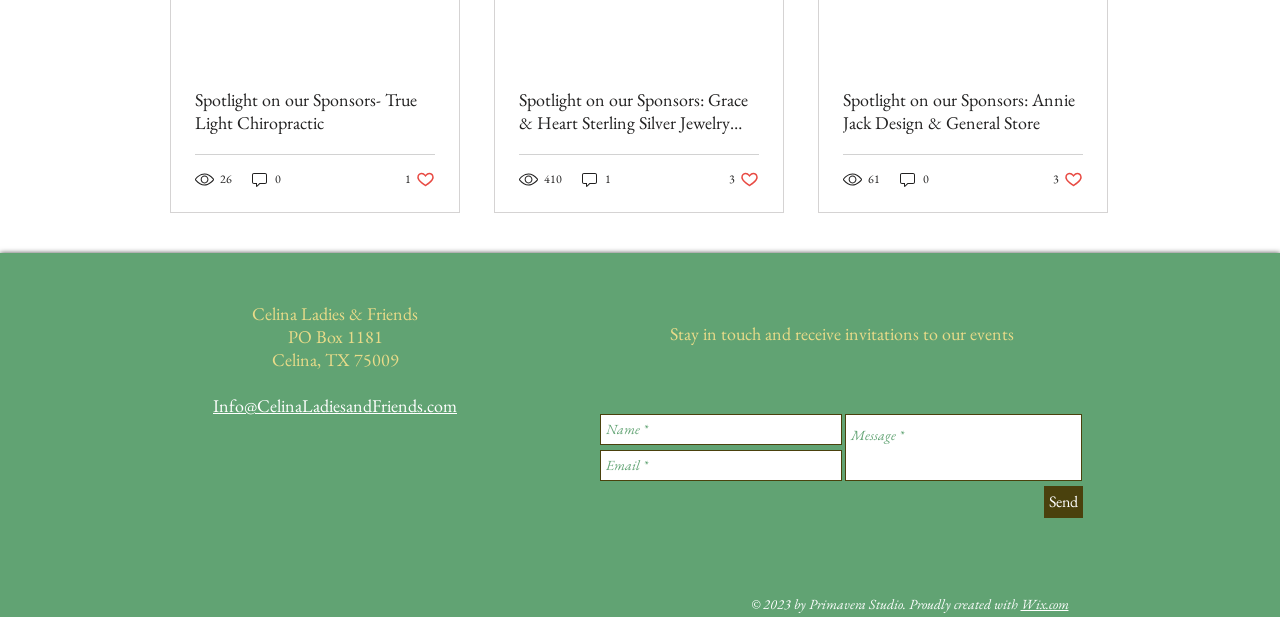Find the bounding box coordinates for the area that must be clicked to perform this action: "Enter your email address".

[0.469, 0.73, 0.658, 0.78]